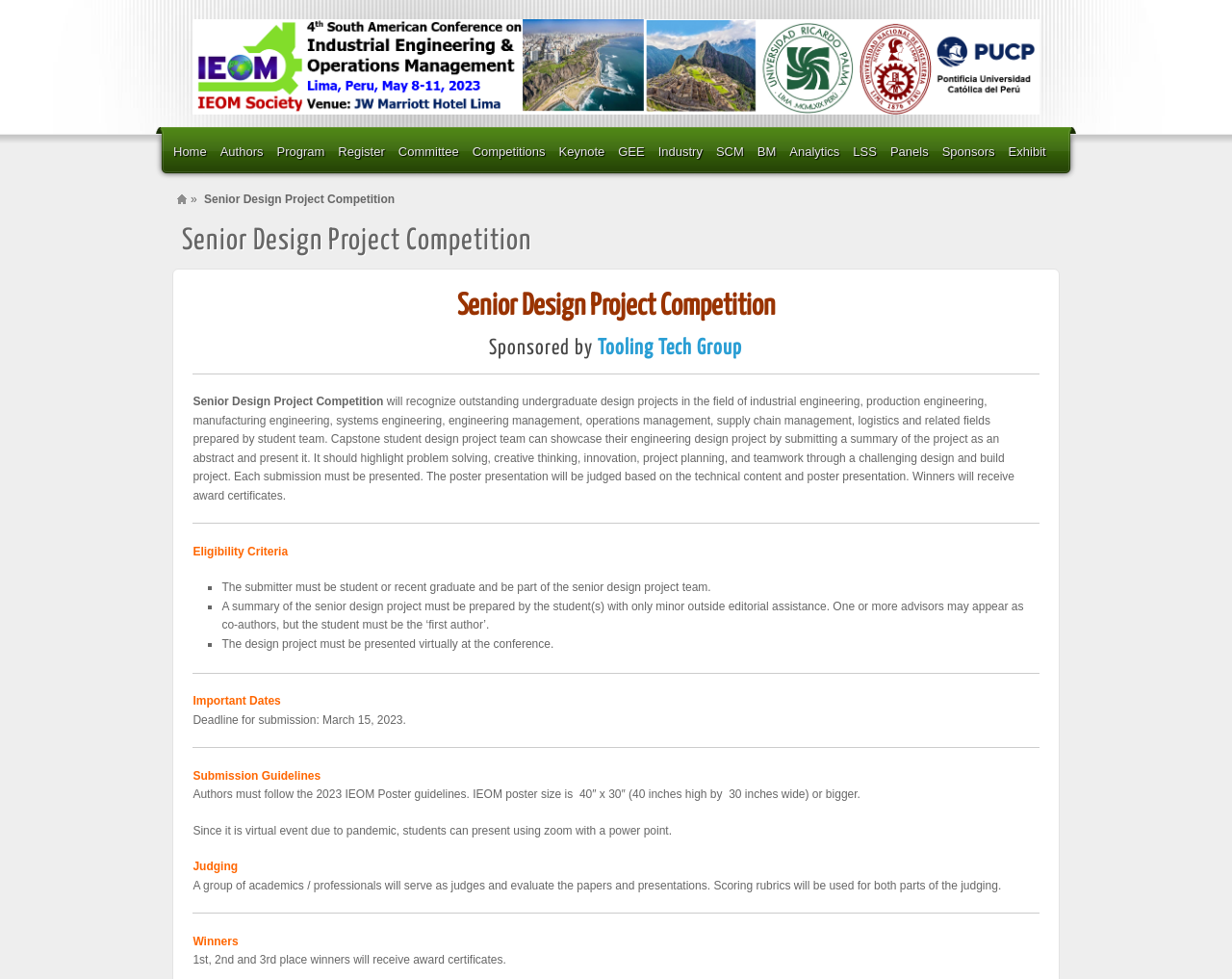Identify the bounding box coordinates of the clickable region required to complete the instruction: "Click on the 'Home' link". The coordinates should be given as four float numbers within the range of 0 and 1, i.e., [left, top, right, bottom].

[0.138, 0.129, 0.176, 0.181]